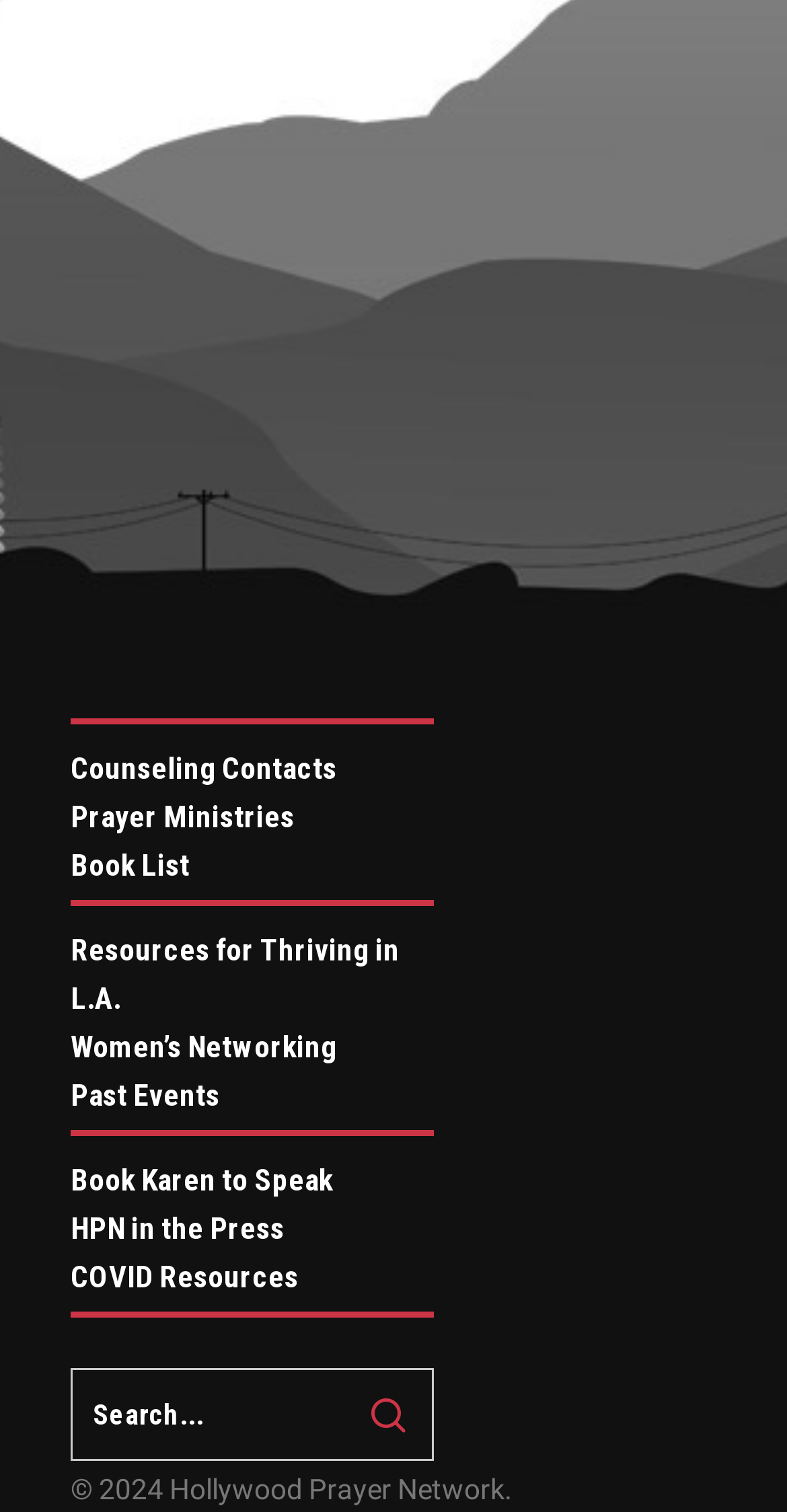Using the format (top-left x, top-left y, bottom-right x, bottom-right y), and given the element description, identify the bounding box coordinates within the screenshot: Book List

[0.09, 0.56, 0.241, 0.585]